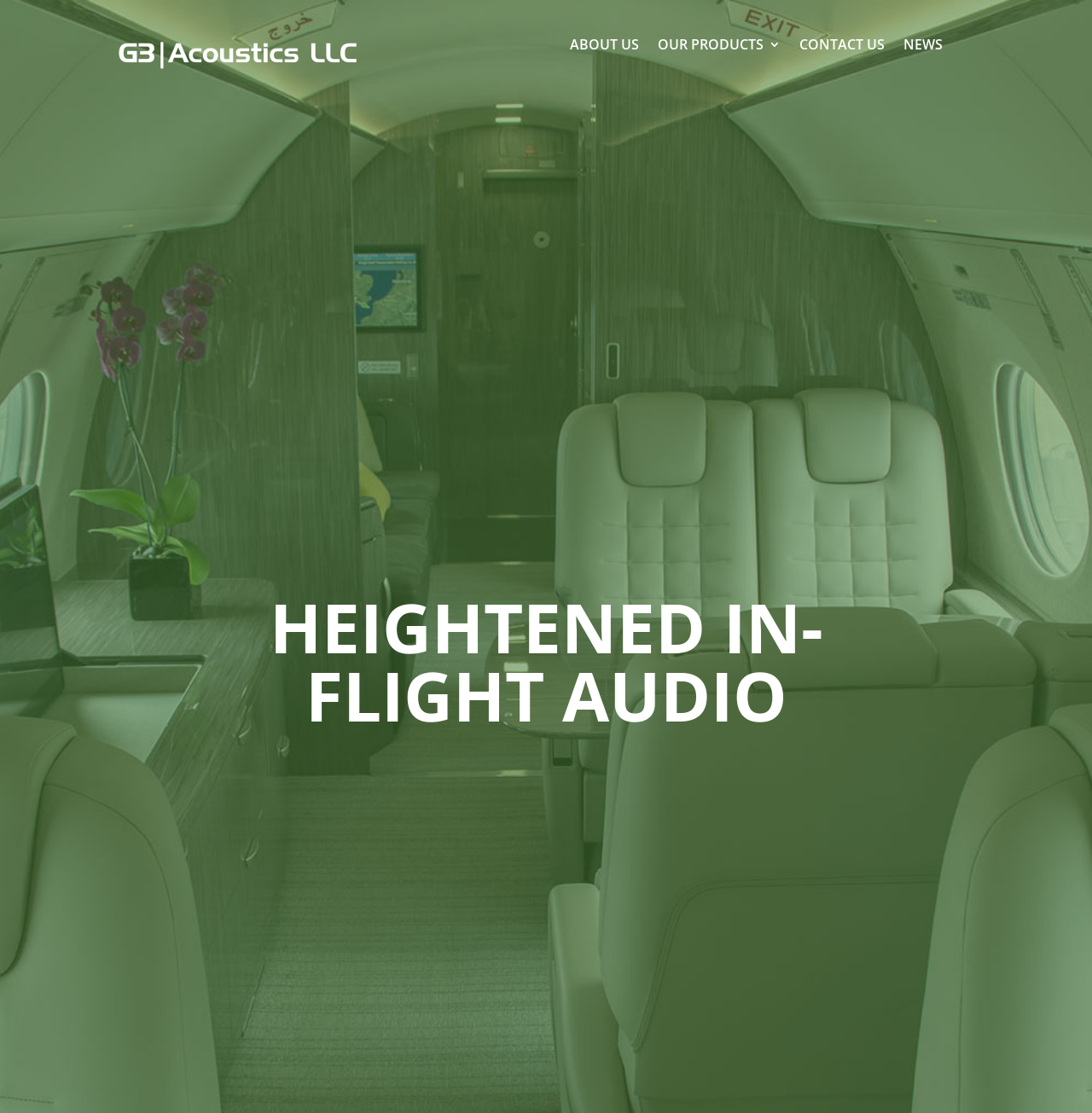What is the purpose of the 'OUR PRODUCTS' section?
Identify the answer in the screenshot and reply with a single word or phrase.

To showcase products